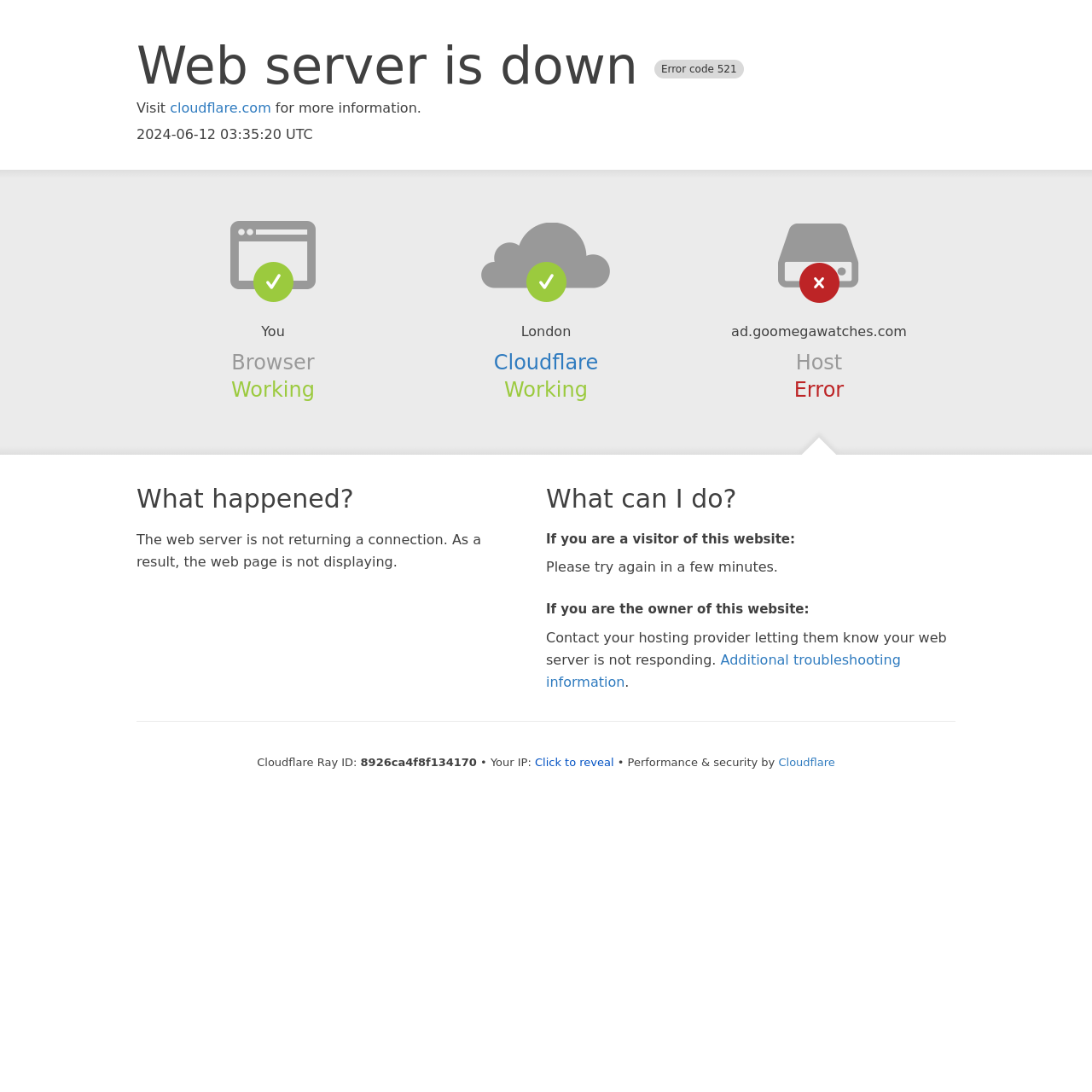What is the name of the hosting provider?
Answer the question with detailed information derived from the image.

The name of the hosting provider is mentioned as 'Cloudflare' in the section 'Cloudflare' on the webpage, and also in the link 'Cloudflare'.